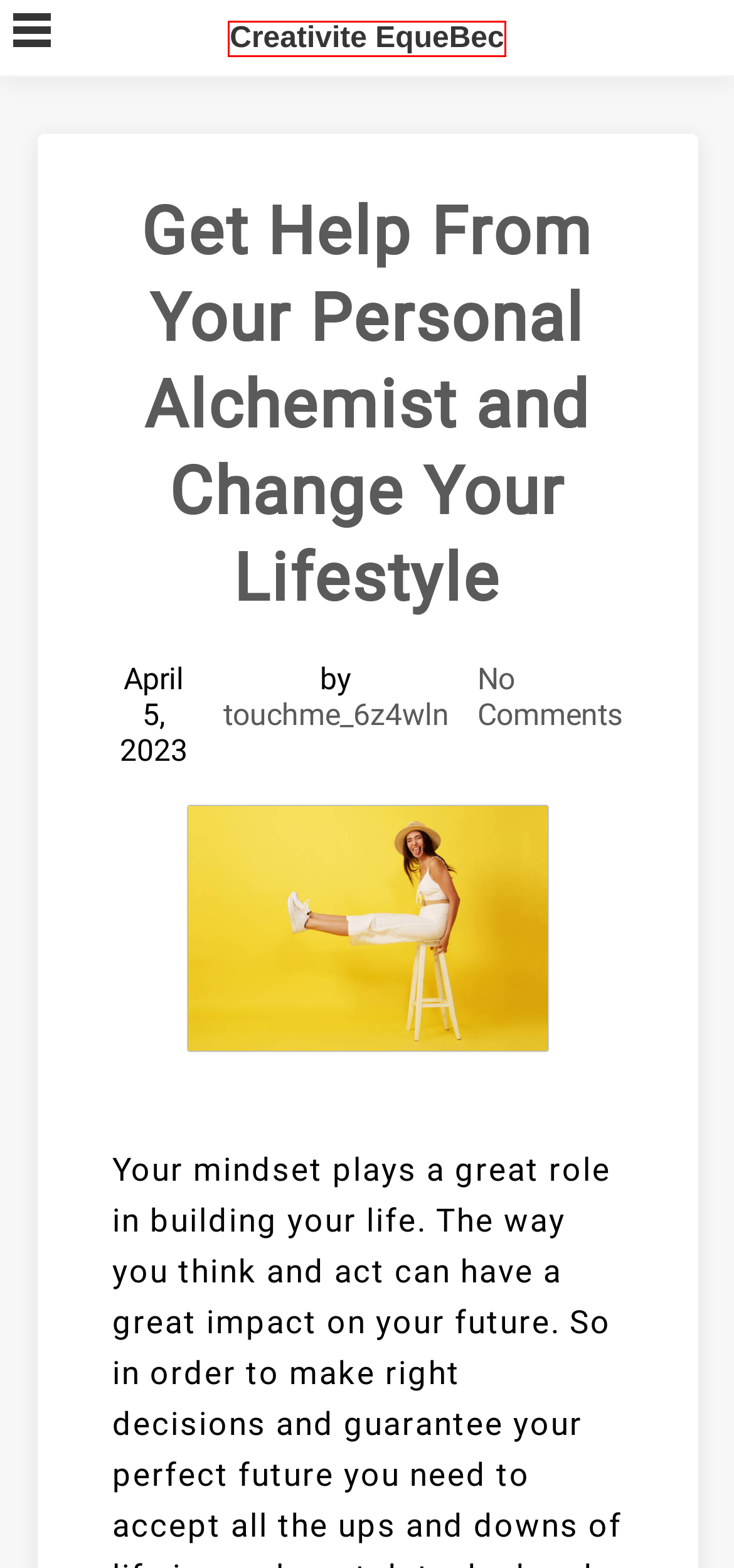Inspect the screenshot of a webpage with a red rectangle bounding box. Identify the webpage description that best corresponds to the new webpage after clicking the element inside the bounding box. Here are the candidates:
A. June 2022 – Creativite EqueBec
B. Skin Care – Creativite EqueBec
C. Creativite EqueBec – Health Makes More Healthy
D. February 2023 – Creativite EqueBec
E. March 2024 – Creativite EqueBec
F. Online dating – Creativite EqueBec
G. Tips On How To Play Roulette Resorts World New York – Creativite EqueBec
H. touchme_6z4wln – Creativite EqueBec

C